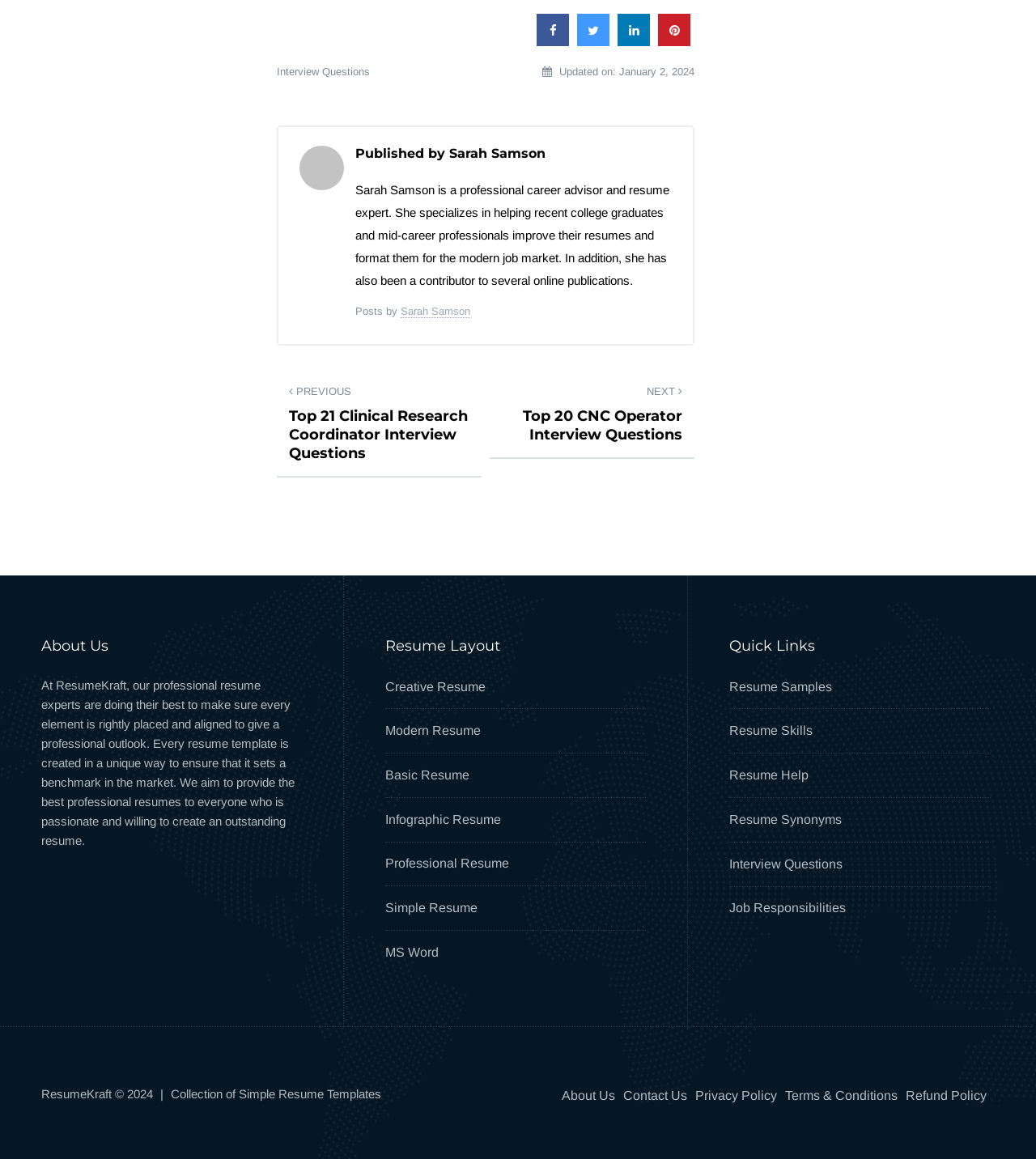Determine the bounding box coordinates for the clickable element to execute this instruction: "View the 'About Us' page". Provide the coordinates as four float numbers between 0 and 1, i.e., [left, top, right, bottom].

[0.04, 0.55, 0.291, 0.565]